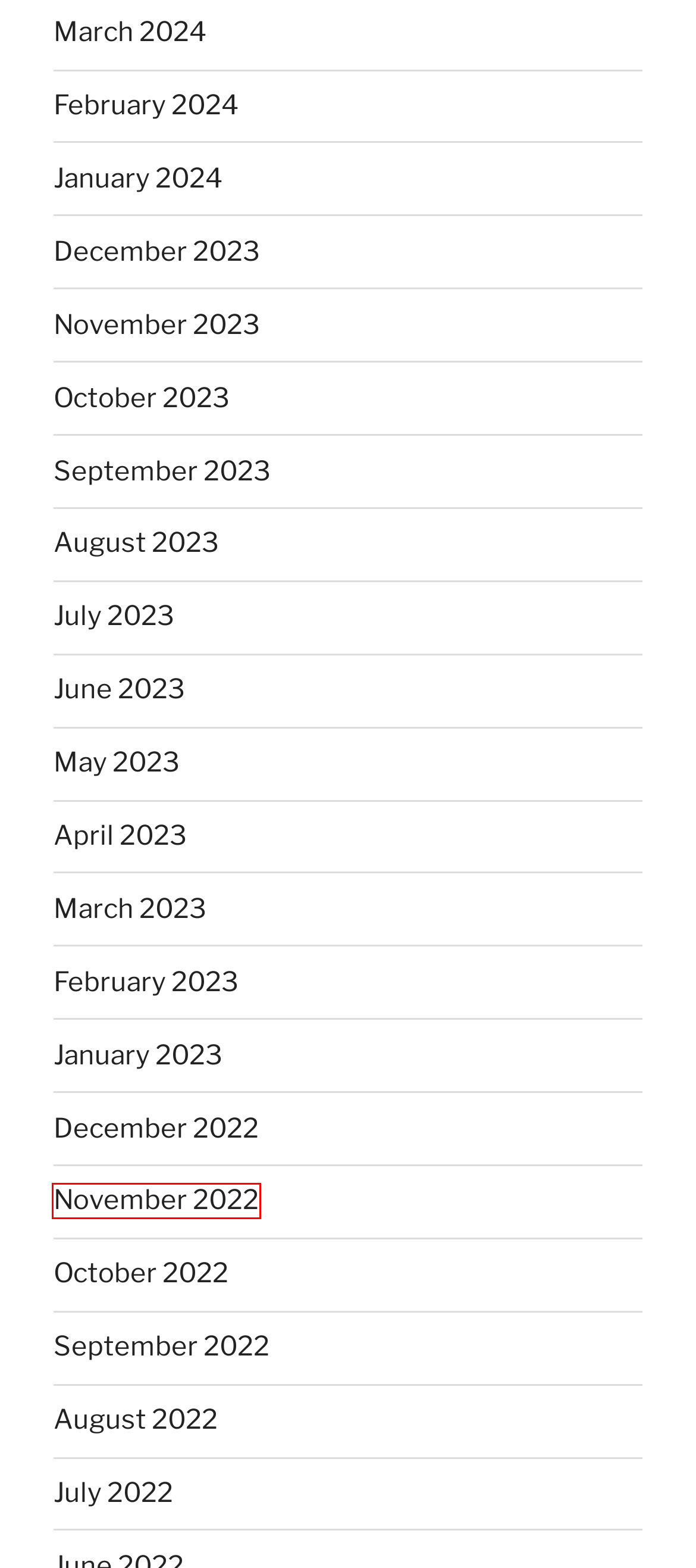Provided is a screenshot of a webpage with a red bounding box around an element. Select the most accurate webpage description for the page that appears after clicking the highlighted element. Here are the candidates:
A. September 2022
B. April 2023
C. July 2023
D. August 2022
E. January 2024
F. May 2023
G. October 2022
H. November 2022

H